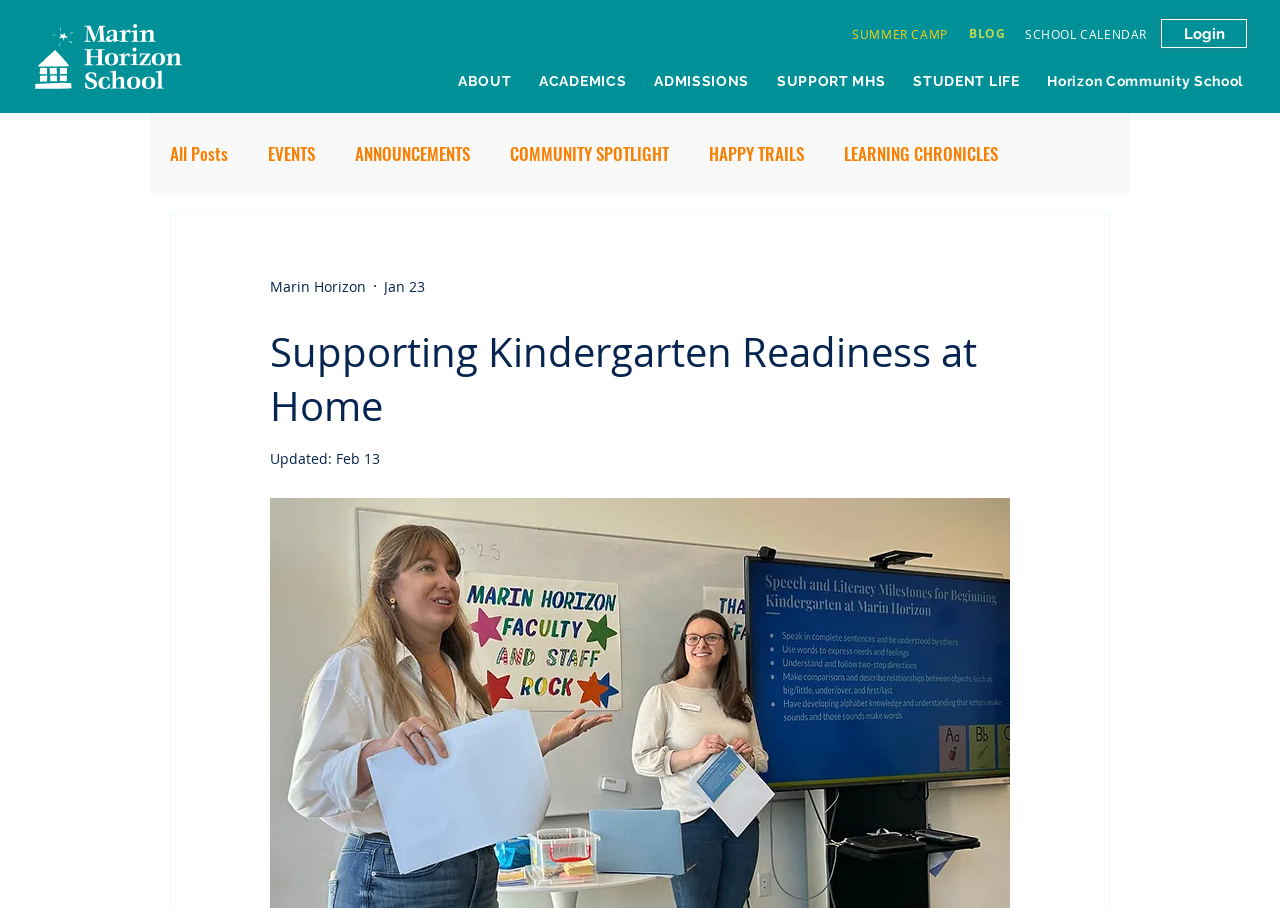Give the bounding box coordinates for this UI element: "ABOUT". The coordinates should be four float numbers between 0 and 1, arranged as [left, top, right, bottom].

[0.348, 0.066, 0.409, 0.114]